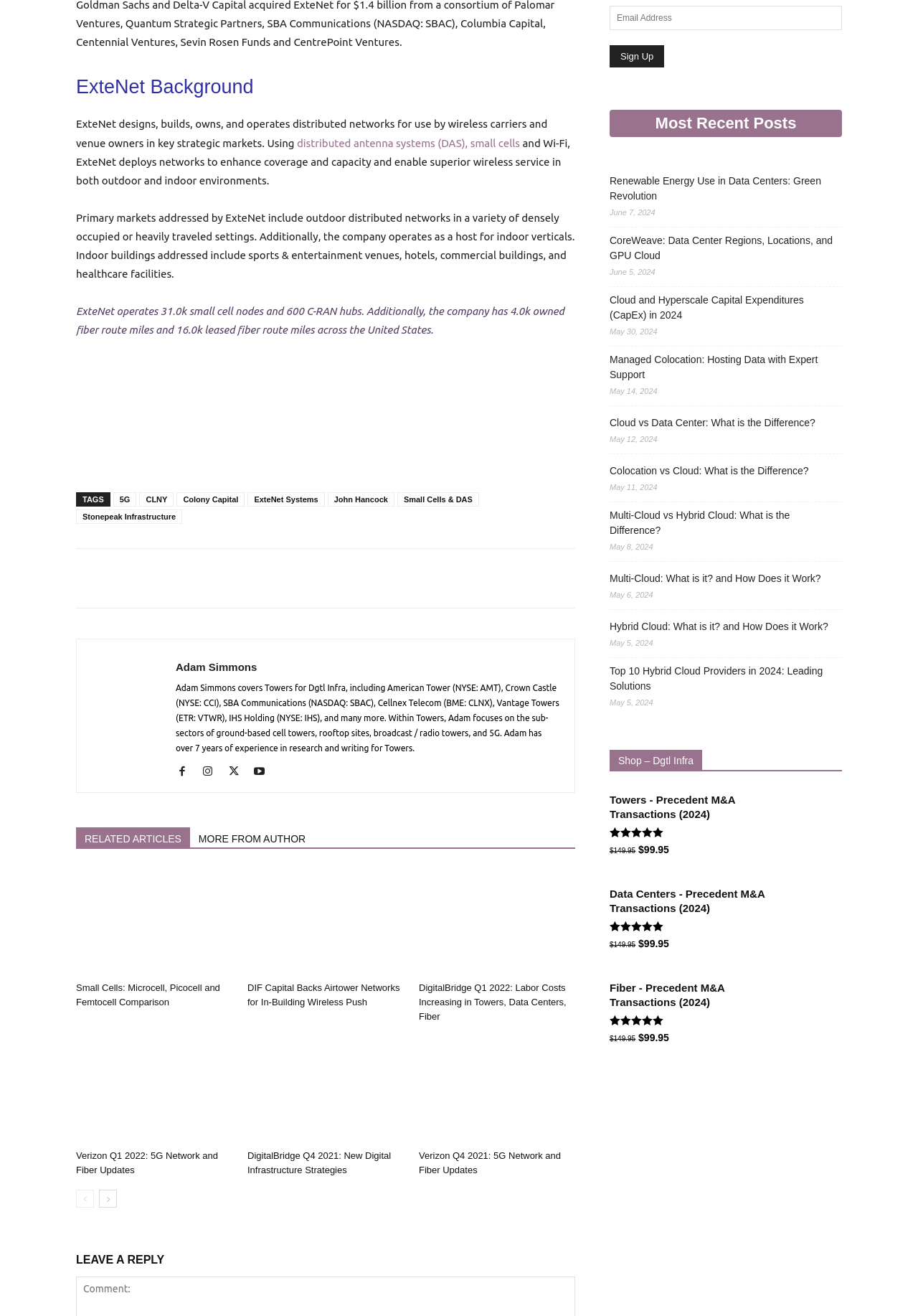Determine the bounding box coordinates of the clickable element to complete this instruction: "Click on the '5G' link". Provide the coordinates in the format of four float numbers between 0 and 1, [left, top, right, bottom].

[0.123, 0.374, 0.149, 0.385]